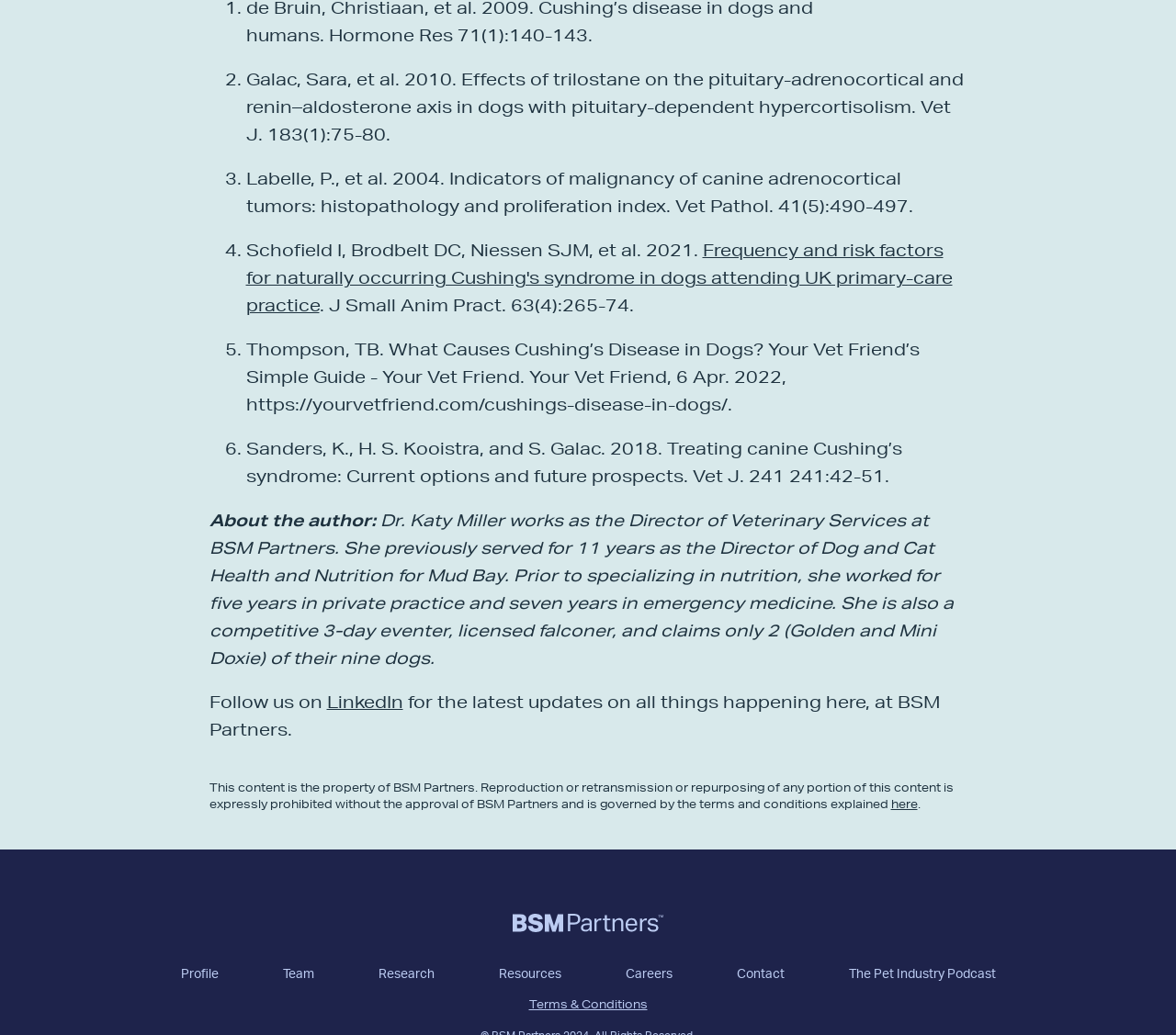What is the purpose of the 'Follow us on LinkedIn' link?
Based on the visual details in the image, please answer the question thoroughly.

The 'Follow us on LinkedIn' link is provided to allow users to follow BSM Partners on LinkedIn, where they can get the latest updates on all things happening at the company.